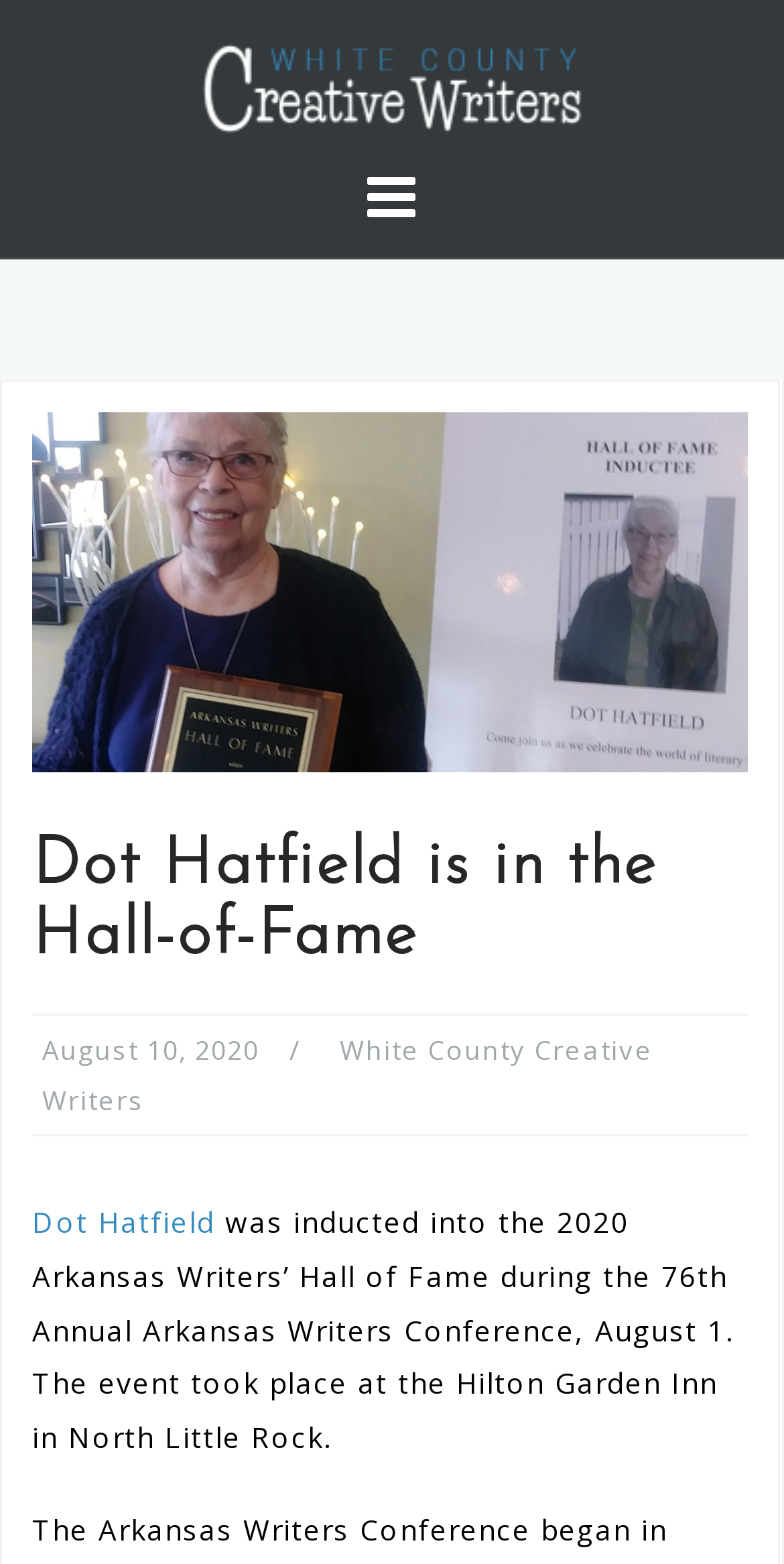Where did the event take place?
Based on the image, provide a one-word or brief-phrase response.

Hilton Garden Inn